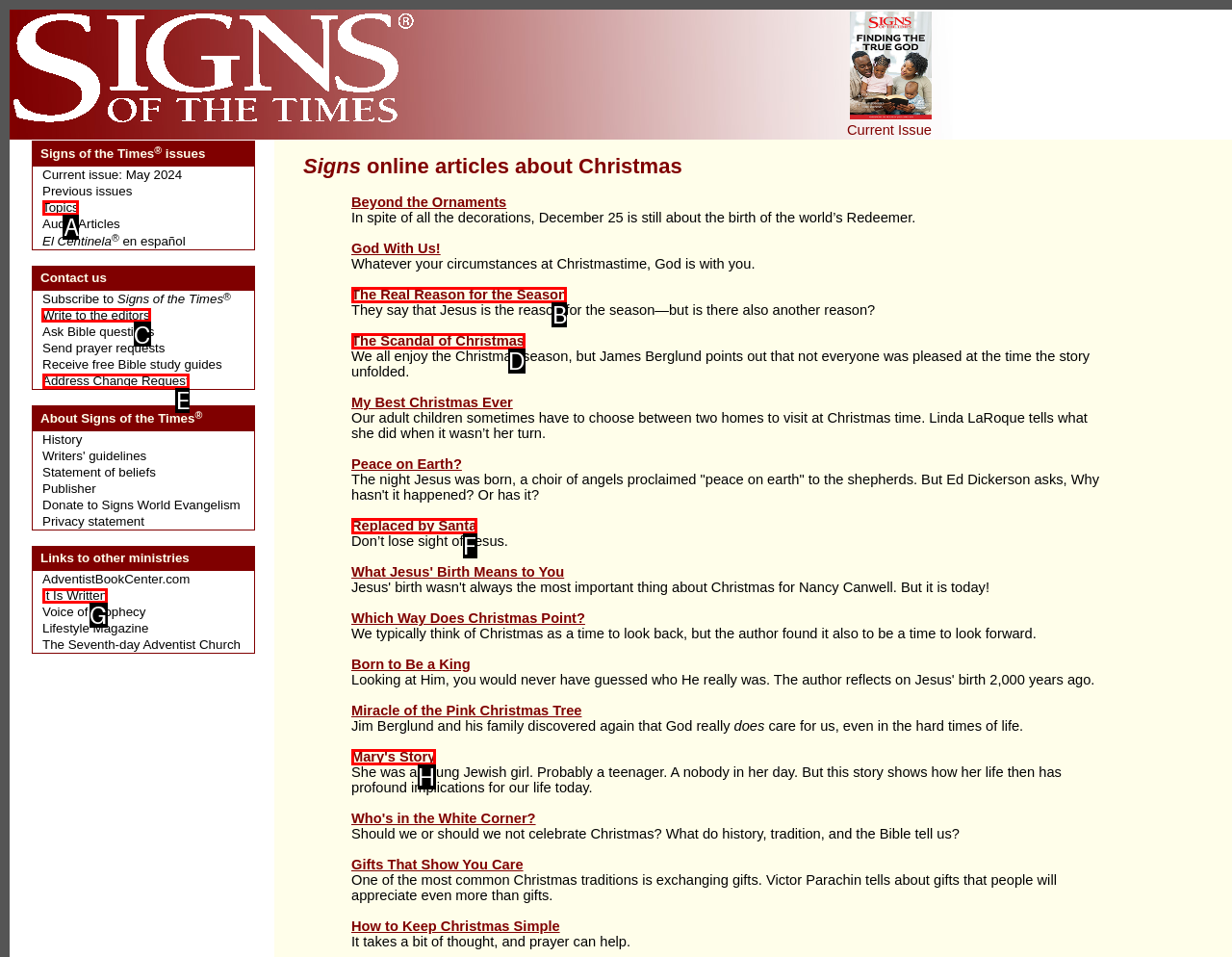From the given options, tell me which letter should be clicked to complete this task: Write to the editors
Answer with the letter only.

C